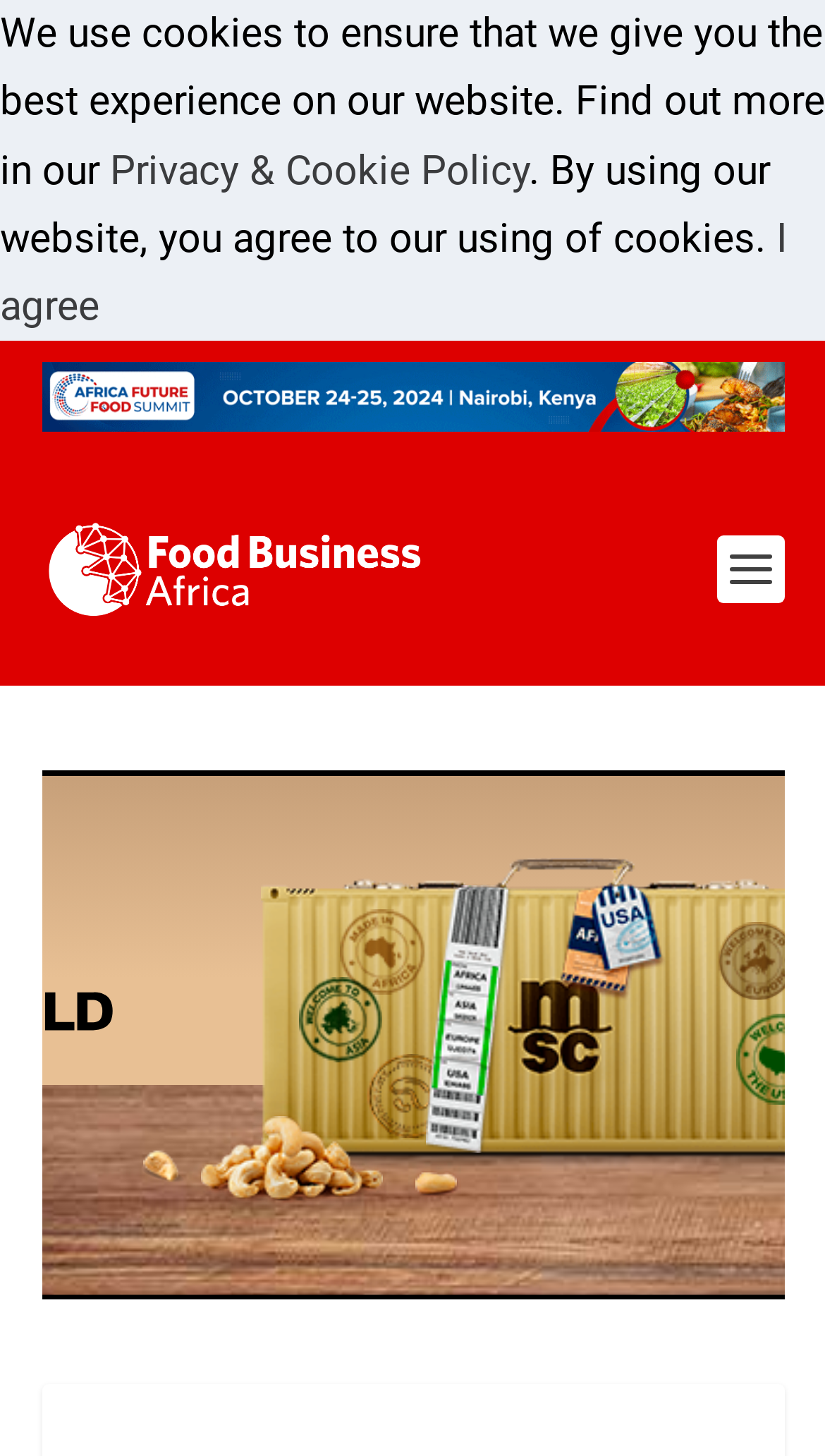What is the purpose of the button?
Answer the question with just one word or phrase using the image.

To agree to cookie policy